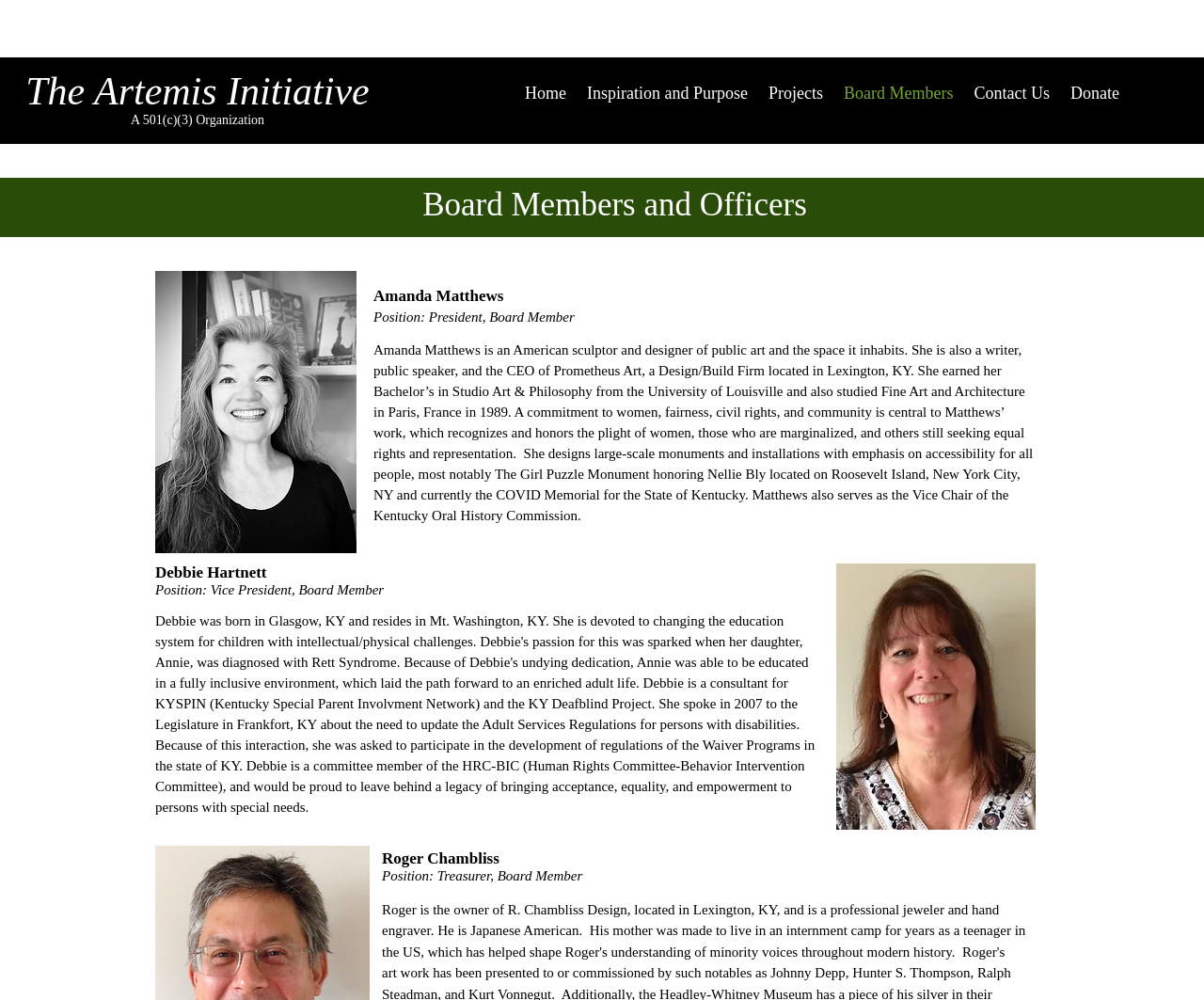Using the provided element description "The Artemis Initiative", determine the bounding box coordinates of the UI element.

[0.021, 0.07, 0.307, 0.113]